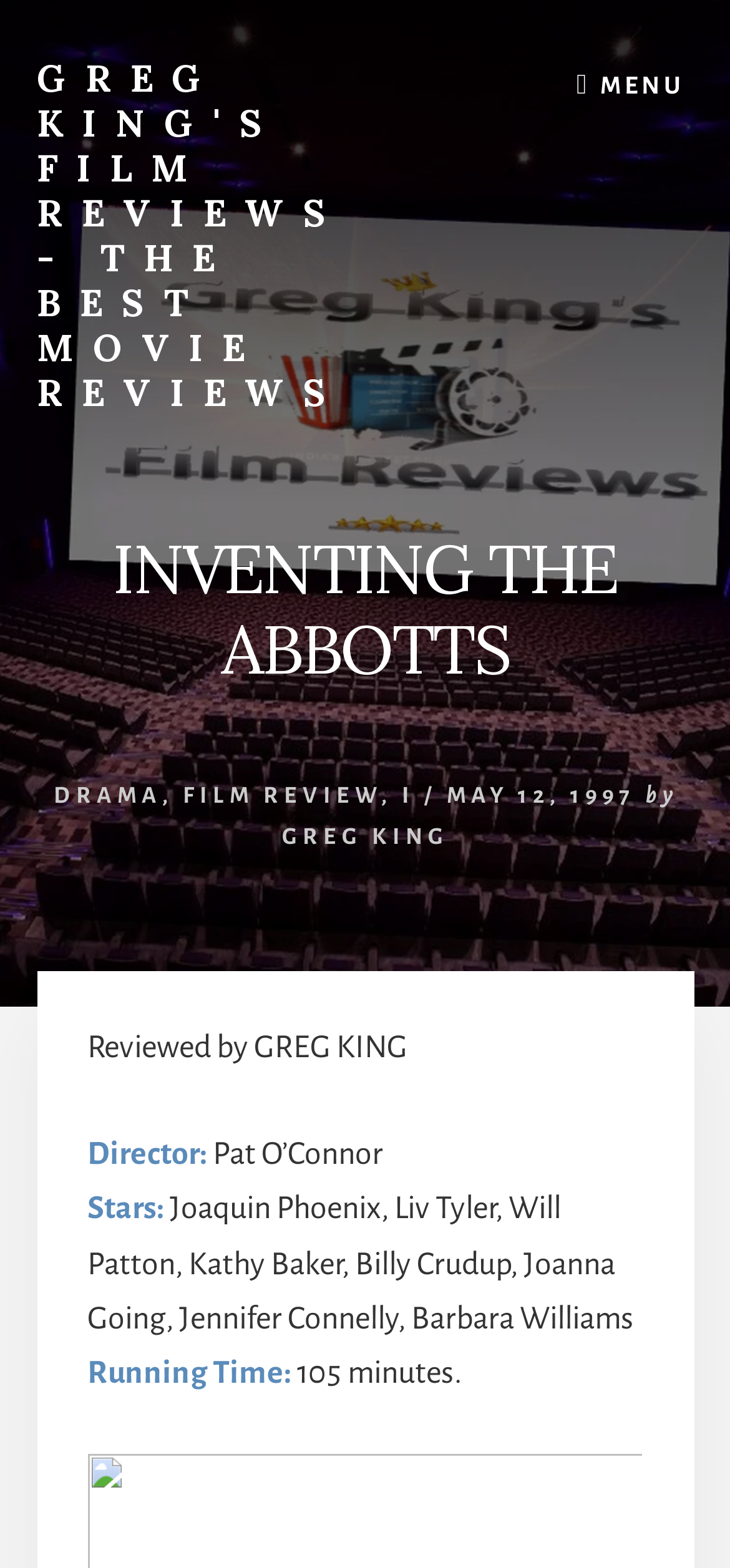Illustrate the webpage's structure and main components comprehensively.

This webpage is a film review page, specifically for the movie "Inventing the Abbotts". At the top left, there is a link to skip to content and another link to skip to footer. Next to these links, there is a larger link displaying the title of the webpage, "GREG KING'S FILM REVIEWS - THE BEST MOVIE REVIEWS". On the top right, there is a button with a menu icon.

Below the title, there is a heading "INVENTING THE ABBOTTS" in a prominent position. Underneath the heading, there are several links and text elements. A link "DRAMA" is followed by a comma, and then a link "FILM REVIEW". Next, there is a link "I" followed by a forward slash. After that, there is a time element displaying the date "MAY 12, 1997". 

To the right of the date, there is a text "by" followed by a link "GREG KING". Below this link, there is a section with several lines of text. The first line reads "Reviewed by GREG KING". The next line starts with "Director:" and lists the director's name, "Pat O’Connor". The following line starts with "Stars:" and lists the names of the actors, including Joaquin Phoenix, Liv Tyler, and others. The last line starts with "Running Time:" and displays the duration of the movie, "105 minutes."